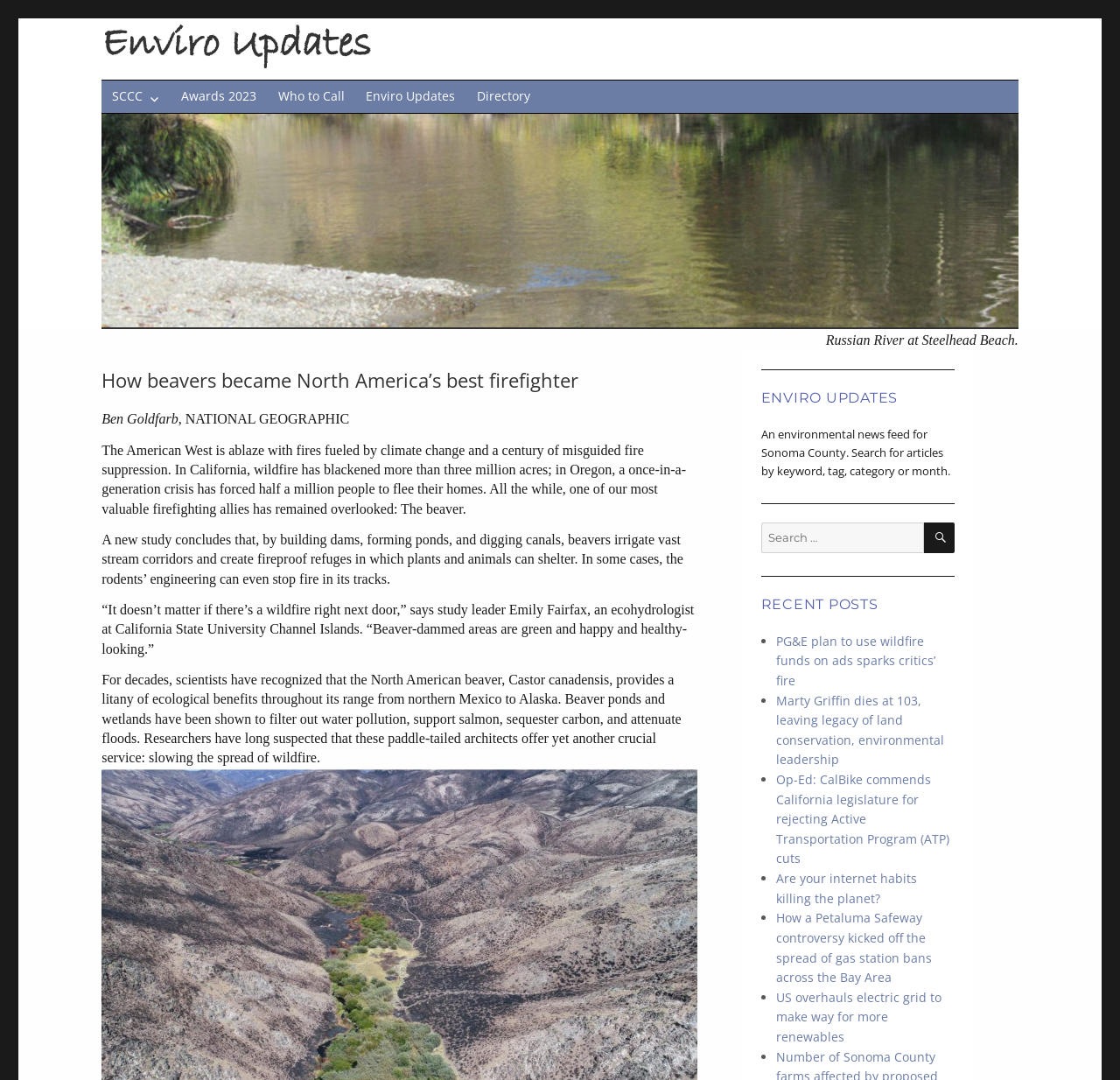Give a one-word or short-phrase answer to the following question: 
What is the topic of the article?

Beavers and wildfires